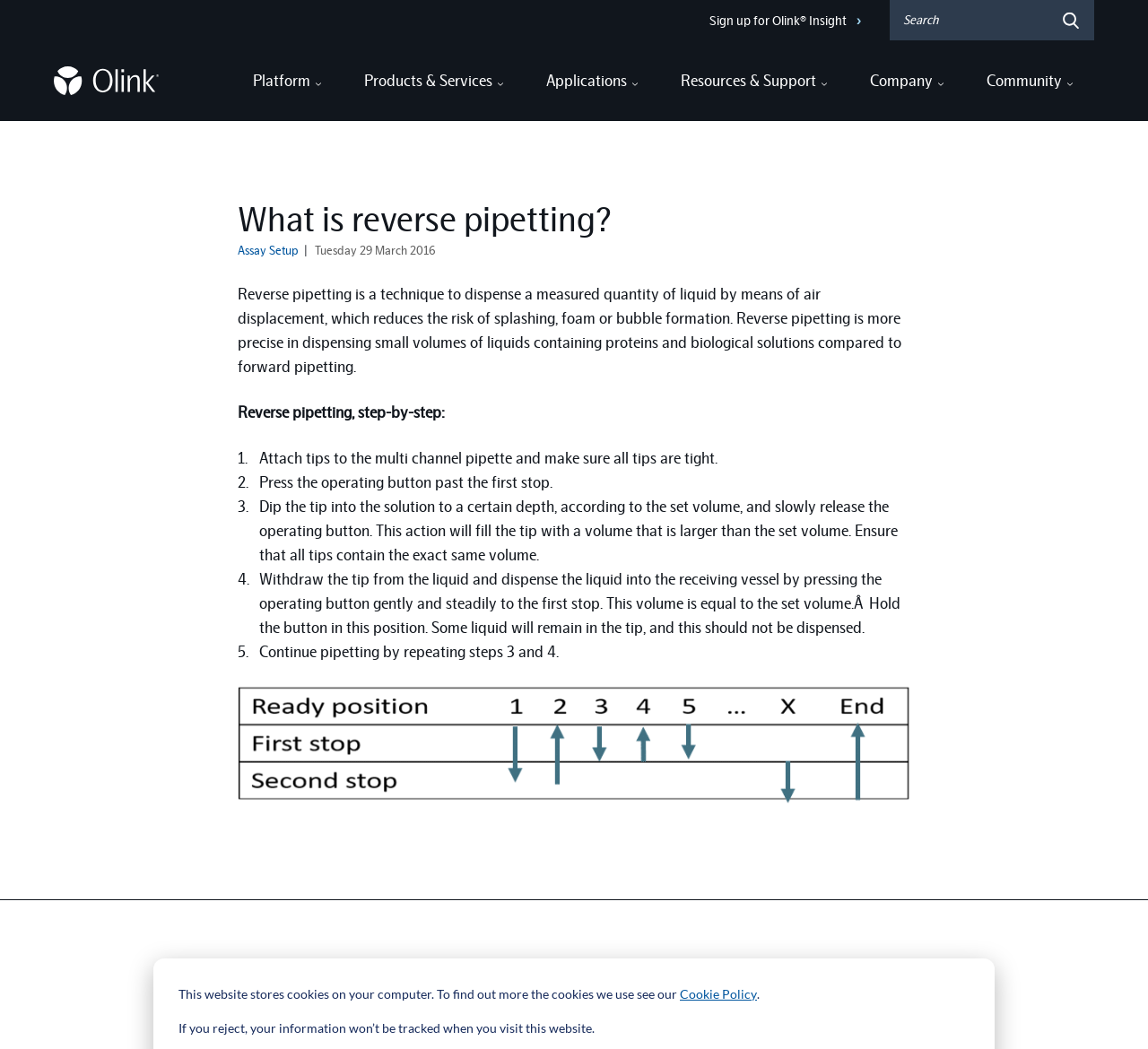Can you find the bounding box coordinates of the area I should click to execute the following instruction: "Click on Resources & Support"?

[0.574, 0.038, 0.739, 0.115]